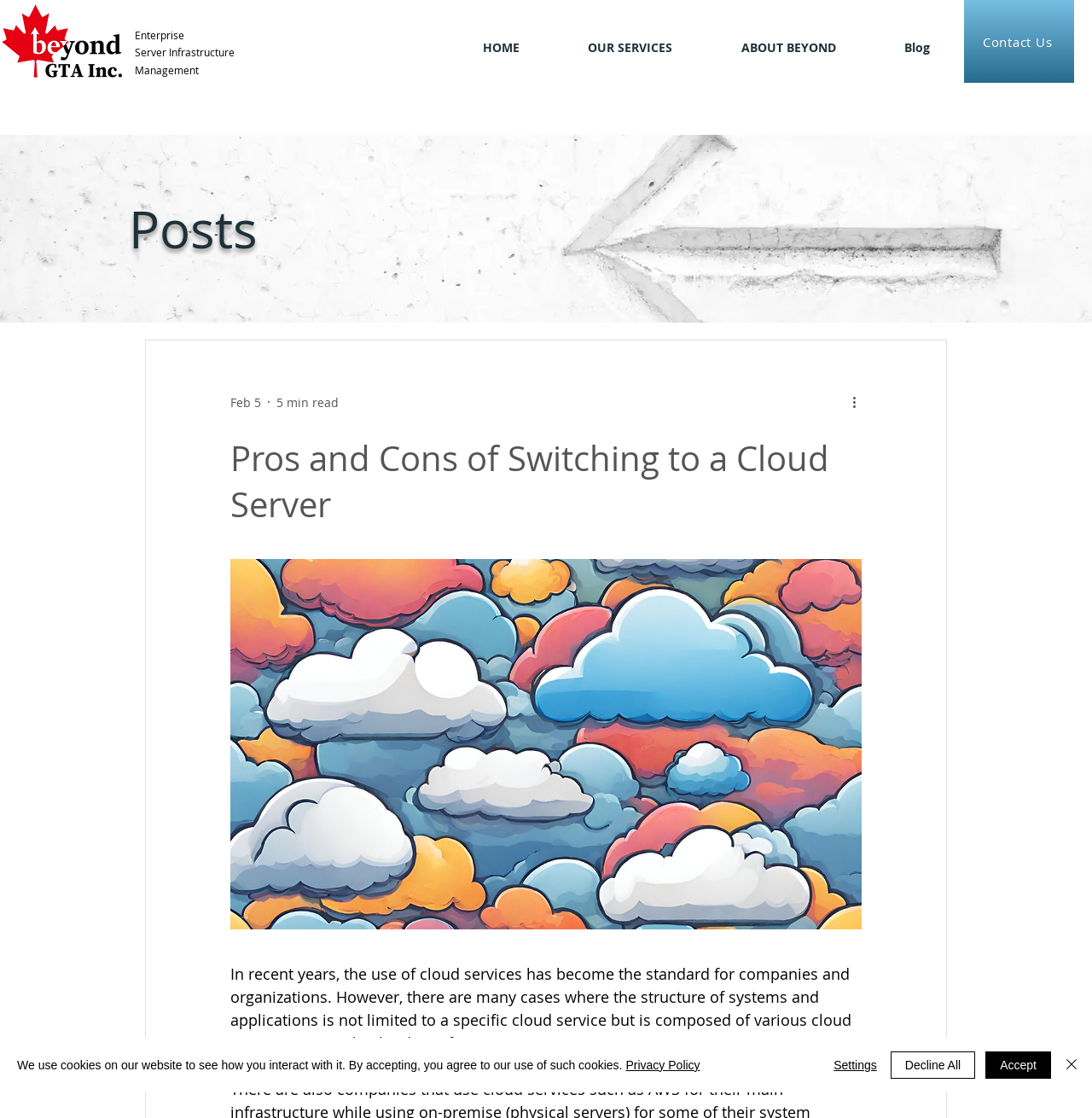Using the webpage screenshot and the element description HOME, determine the bounding box coordinates. Specify the coordinates in the format (top-left x, top-left y, bottom-right x, bottom-right y) with values ranging from 0 to 1.

[0.411, 0.019, 0.507, 0.065]